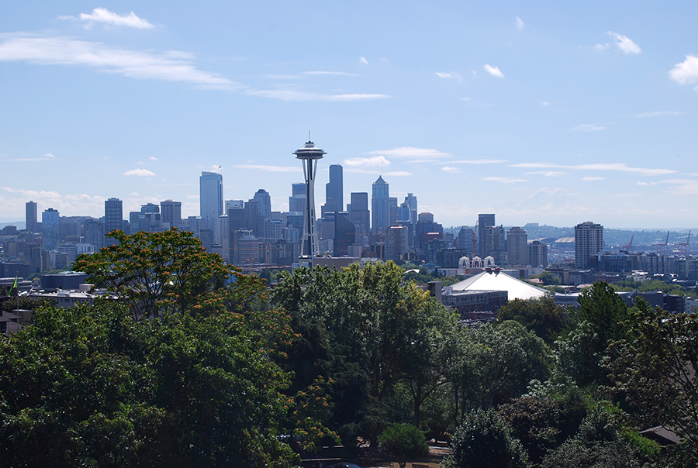Give a one-word or phrase response to the following question: What type of trees are in the foreground?

Lush green trees